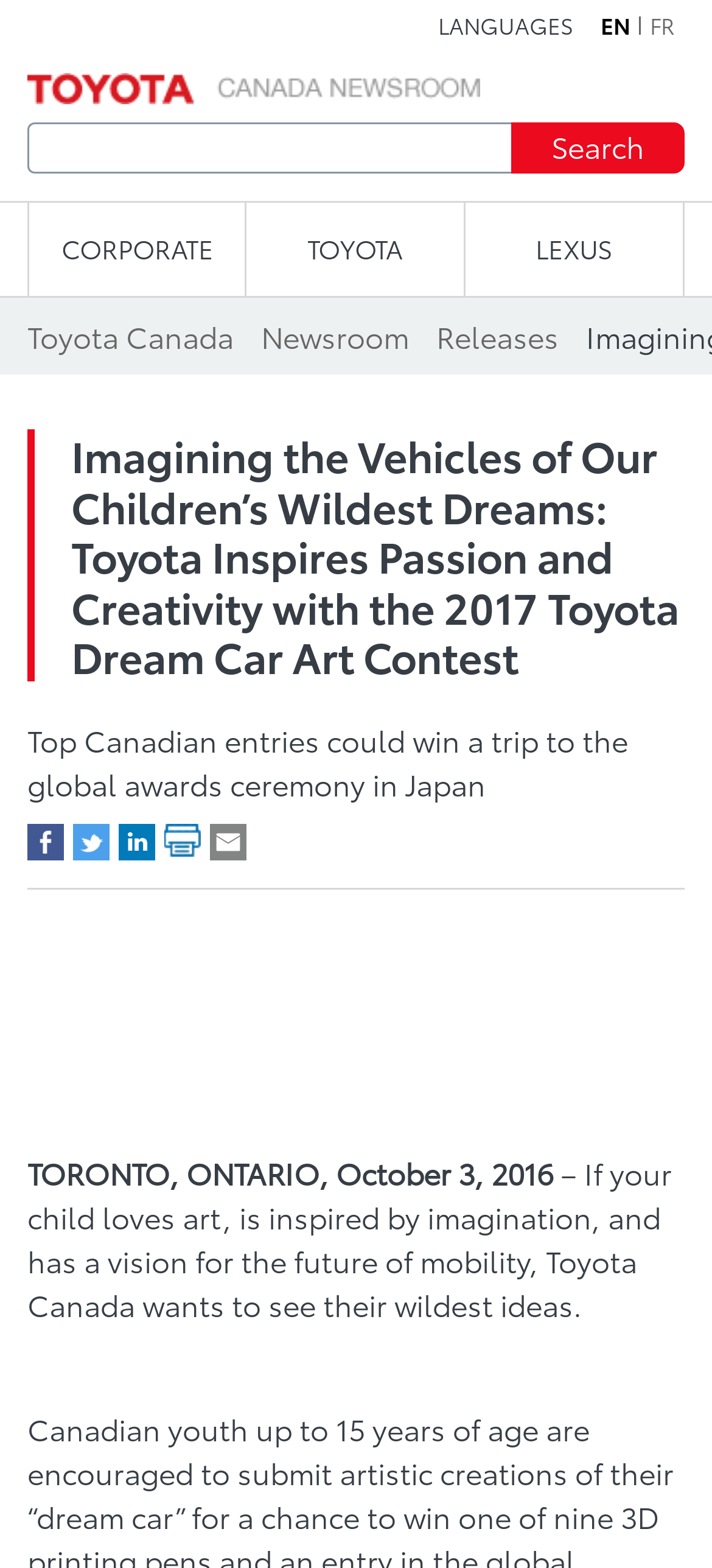Please provide a comprehensive response to the question based on the details in the image: What is the location mentioned in the article?

The answer can be found in the text 'TORONTO, ONTARIO, October 3, 2016' which is the location and date of the article. It mentions Toronto, Ontario as the location.